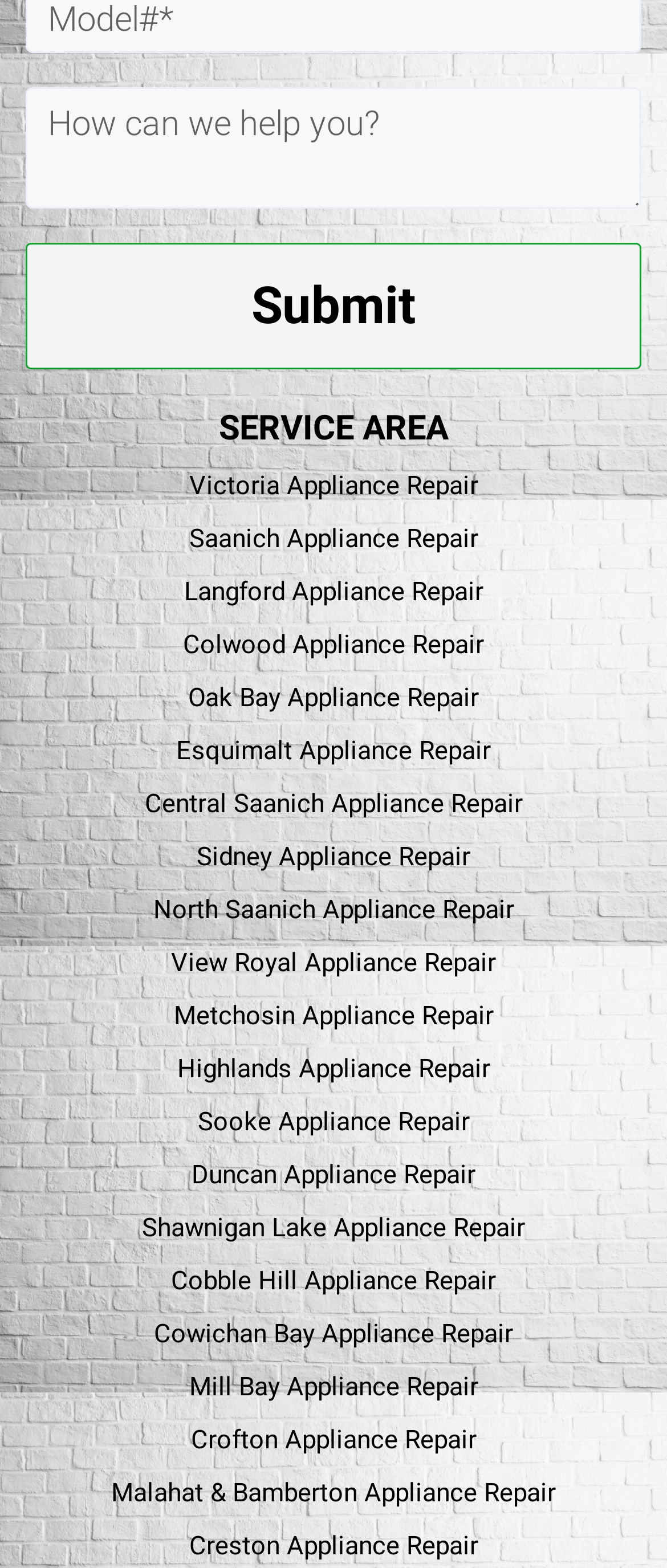Locate the UI element described by Submit in the provided webpage screenshot. Return the bounding box coordinates in the format (top-left x, top-left y, bottom-right x, bottom-right y), ensuring all values are between 0 and 1.

[0.038, 0.155, 0.962, 0.236]